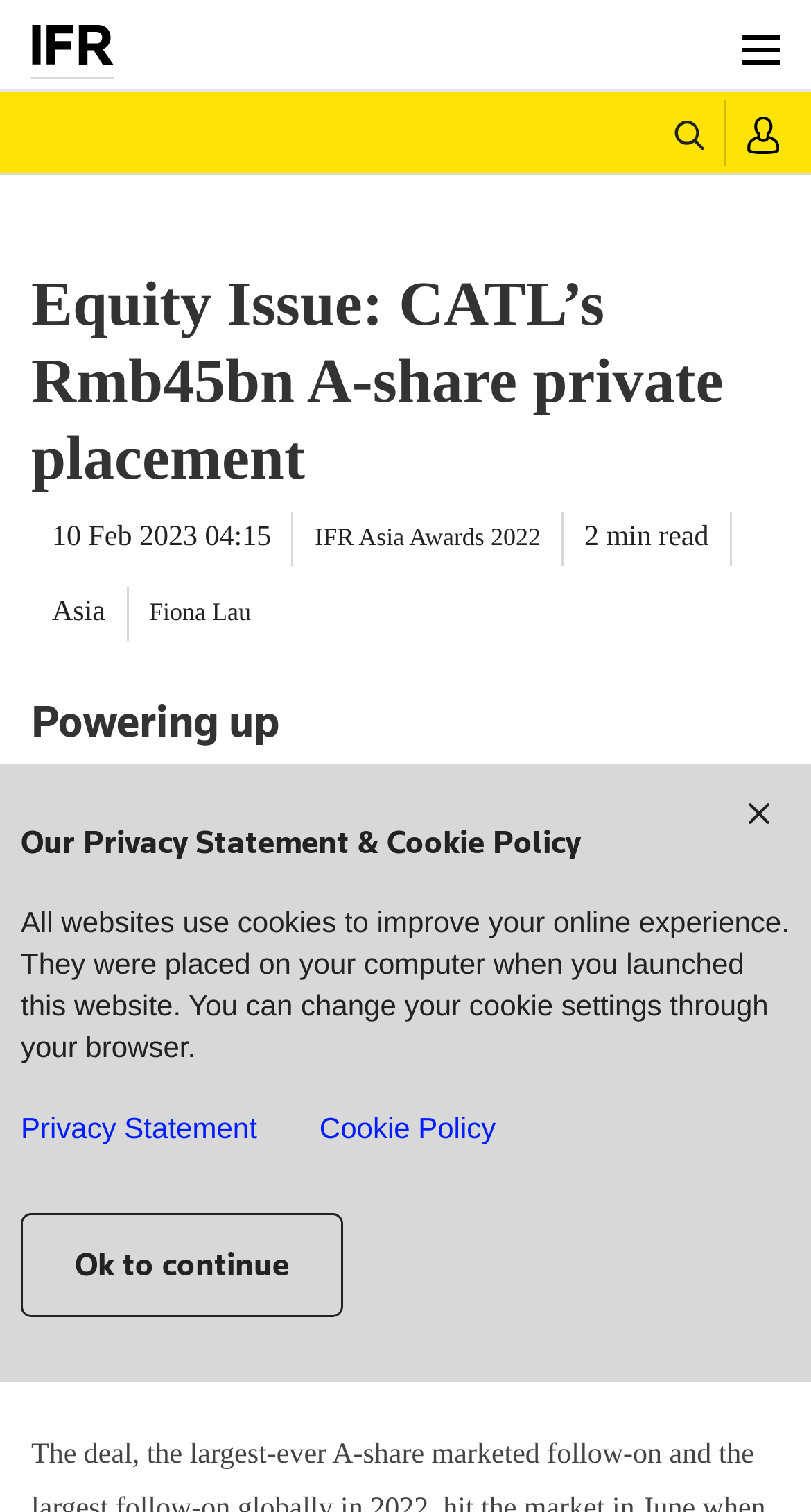Find the bounding box coordinates of the UI element according to this description: "Search".

[0.831, 0.08, 0.87, 0.099]